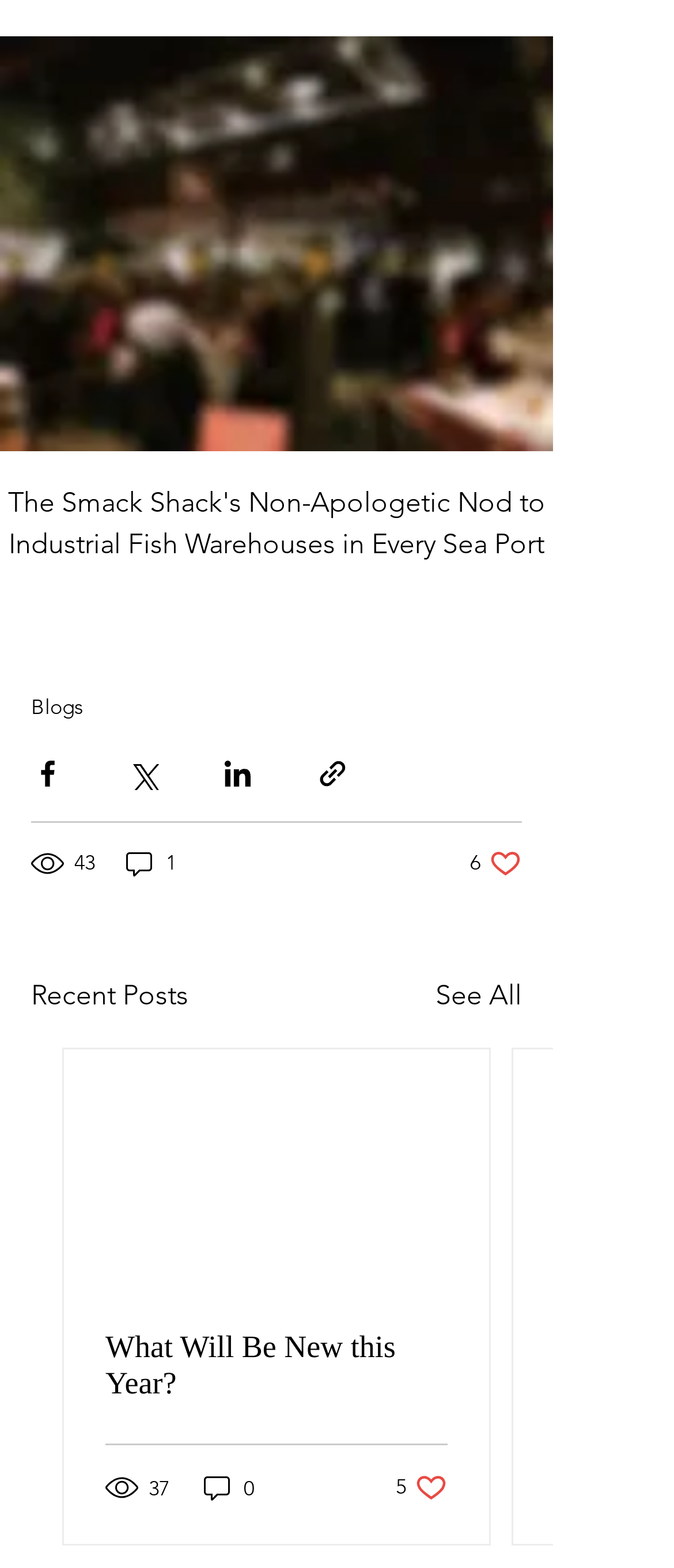Specify the bounding box coordinates of the area to click in order to follow the given instruction: "See all recent posts."

[0.646, 0.621, 0.774, 0.648]